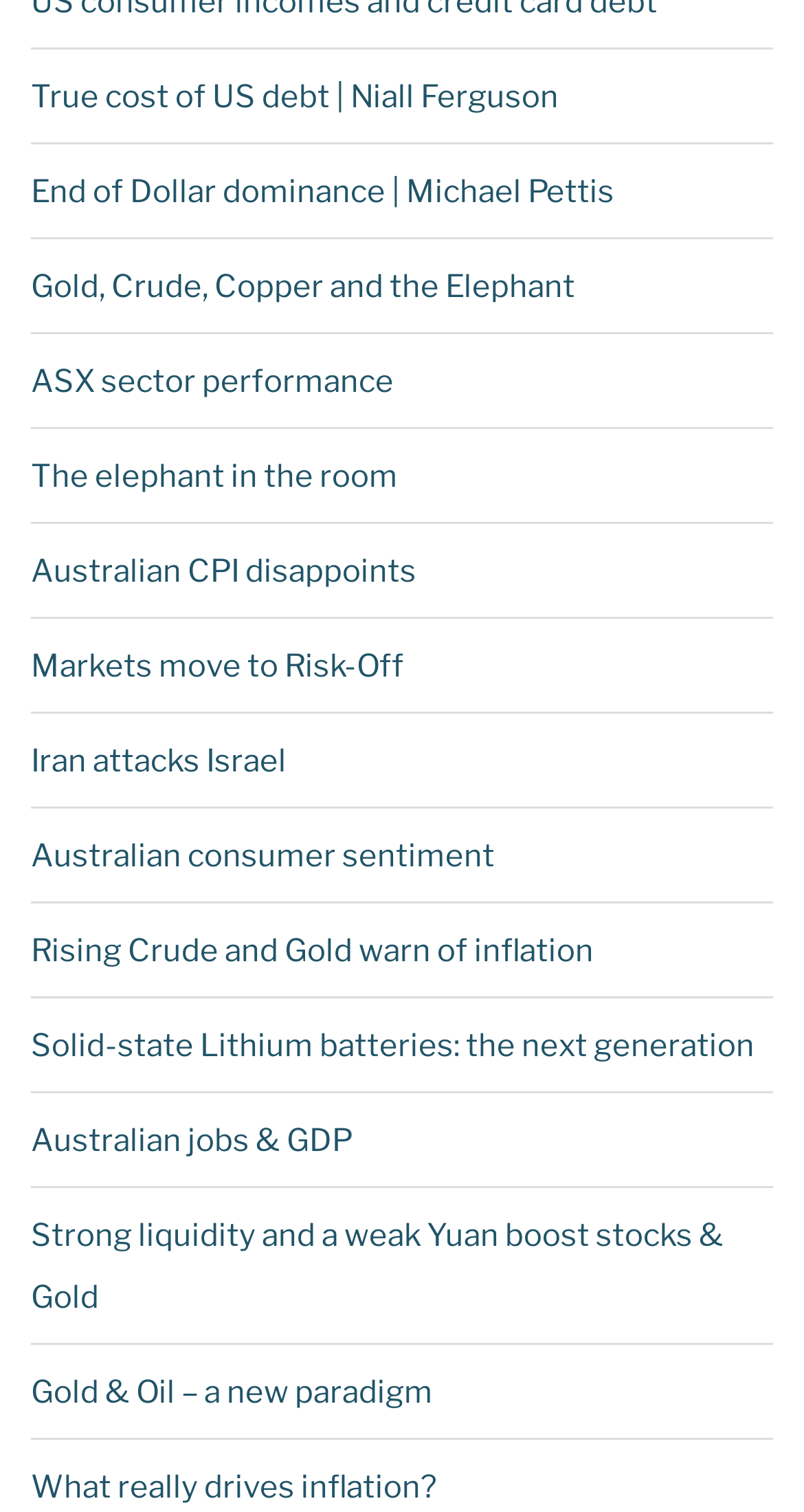Based on the image, please elaborate on the answer to the following question:
What is the topic of the first link?

The first link has the text 'True cost of US debt | Niall Ferguson', which indicates that the topic of the link is related to the cost of US debt, and it is written or presented by Niall Ferguson.